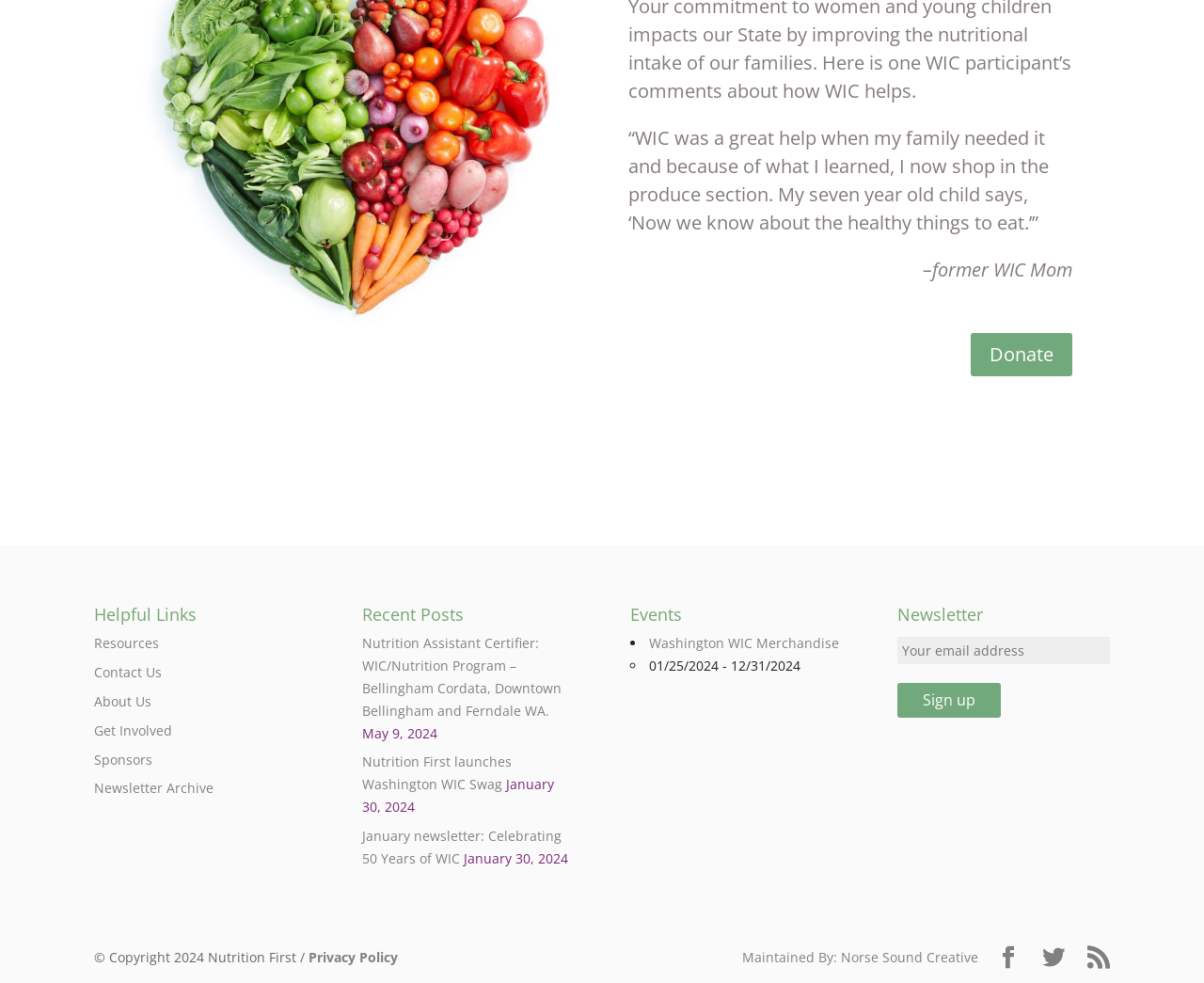Locate the bounding box coordinates of the UI element described by: "name="et_pb_contact_message_0" placeholder="Request *"". Provide the coordinates as four float numbers between 0 and 1, formatted as [left, top, right, bottom].

None